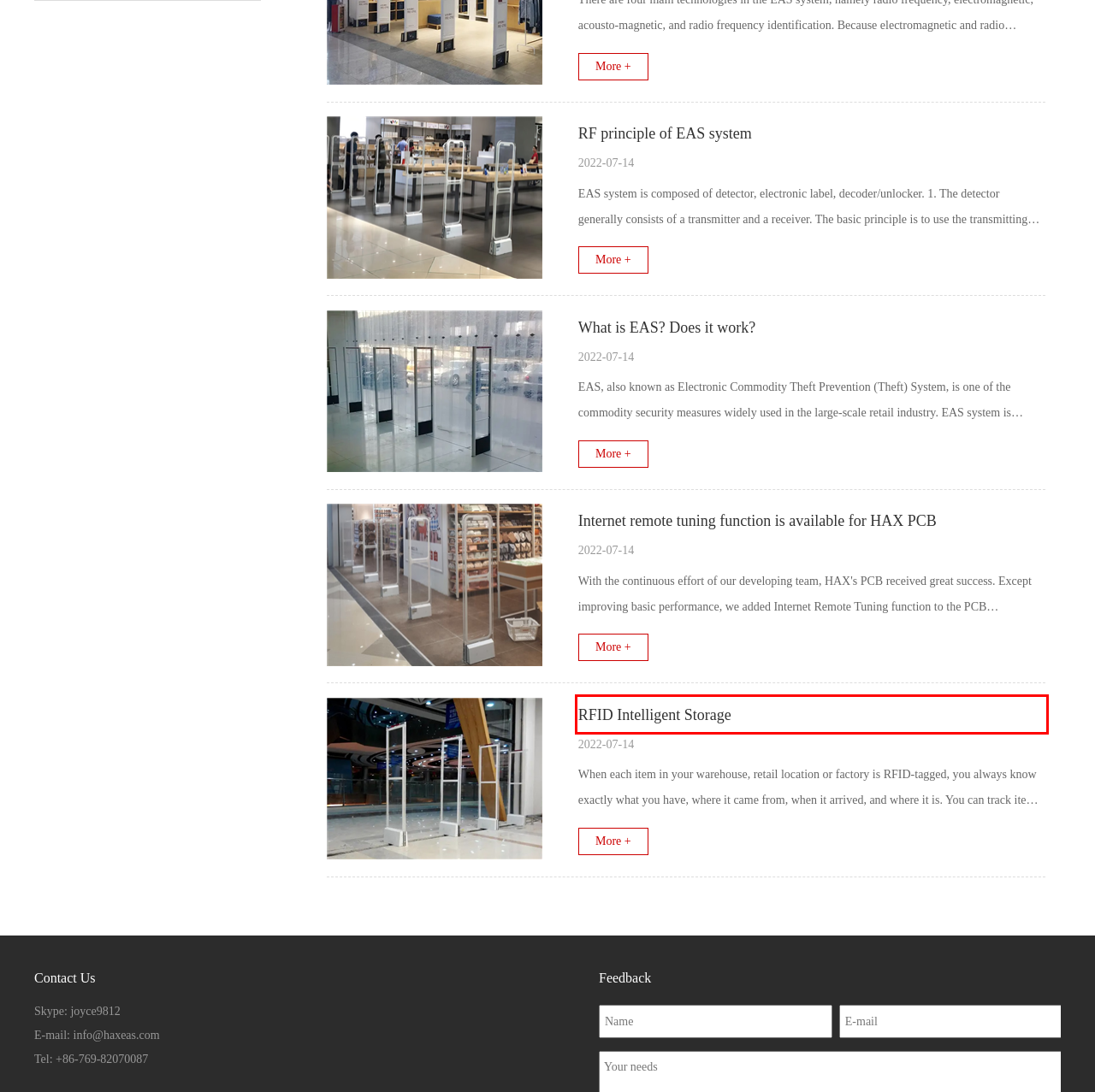You have a screenshot of a webpage with an element surrounded by a red bounding box. Choose the webpage description that best describes the new page after clicking the element inside the red bounding box. Here are the candidates:
A. Internet remote tuning function is available for HAX PCB-Dongguan HAX Electronic Co.,Ltd.
B. RFID Intelligent Storage-Dongguan HAX Electronic Co.,Ltd.
C. RF principle of EAS system-Dongguan HAX Electronic Co.,Ltd.
D. What is EAS? Does it work?-Dongguan HAX Electronic Co.,Ltd.
E. Company Profiles-Dongguan HAX Electronic Co.,Ltd.
F. Safety Certificate-Dongguan HAX Electronic Co.,Ltd.
G. 公司新闻-东莞春皓宇韵电子有限公司
H. EAS-Dongguan HAX Electronic Co.,Ltd.

B